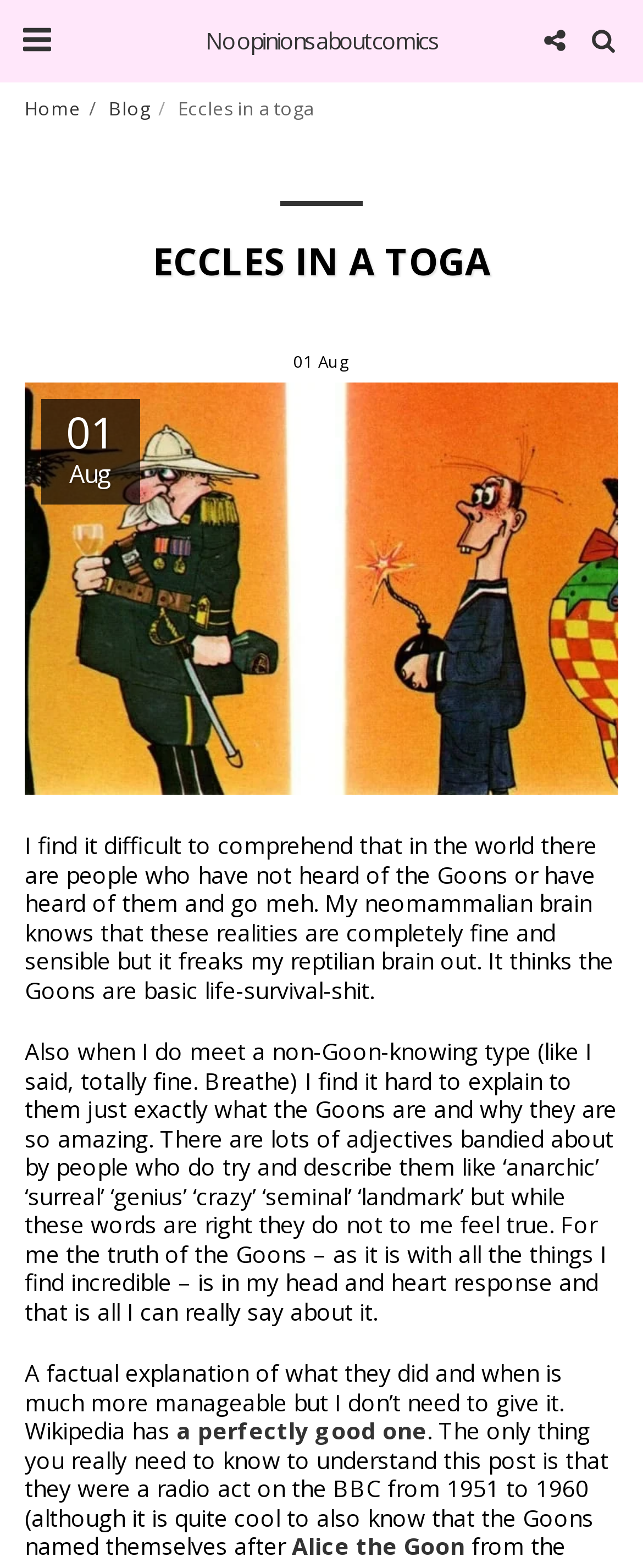Provide a single word or phrase answer to the question: 
What is the name of the character that the Goons named themselves after?

Alice the Goon